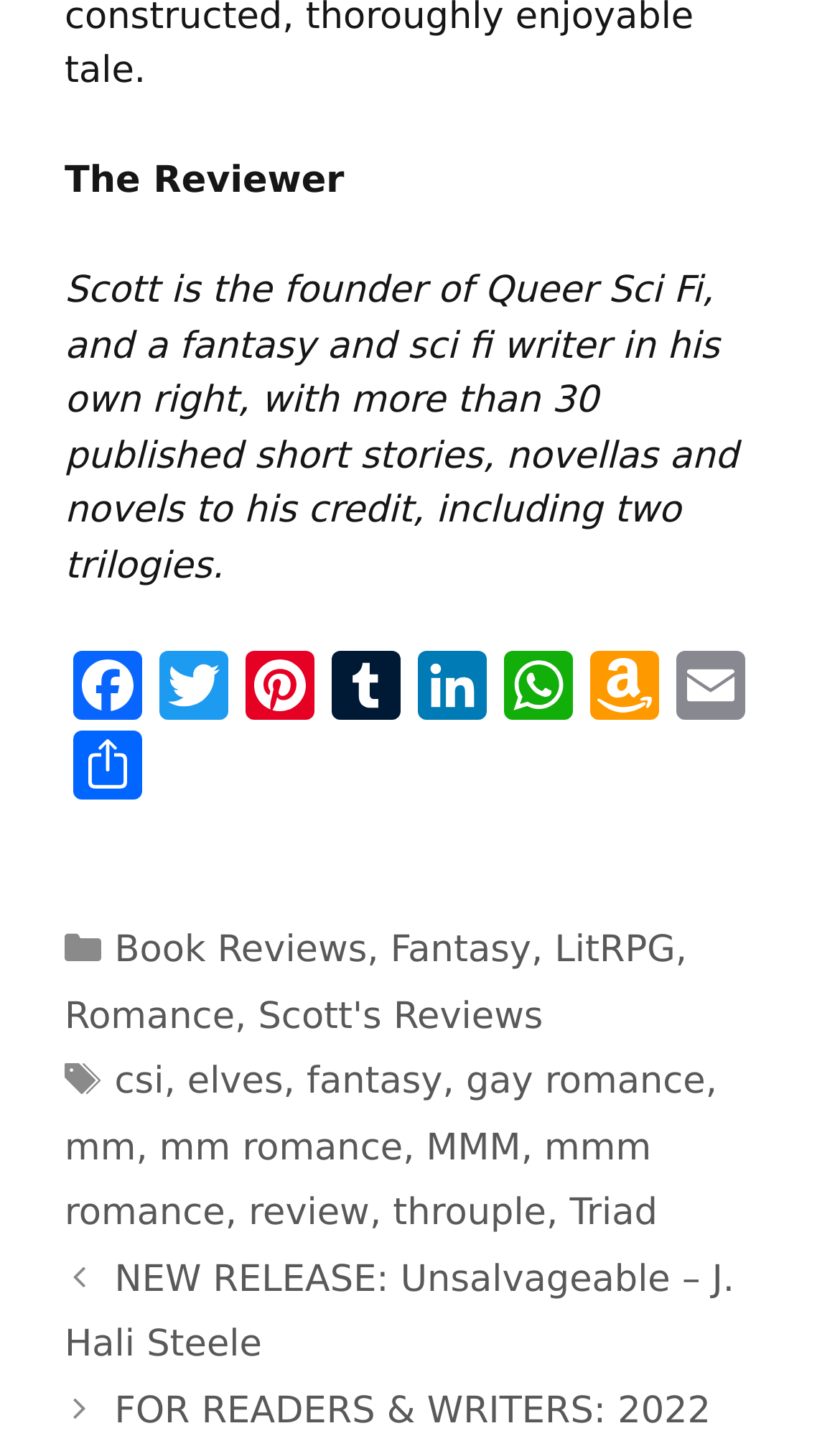Answer the question in a single word or phrase:
What tags are listed on the webpage?

csi, elves, fantasy, gay romance, mm, mm romance, MMM, mmm romance, review, throuple, Triad